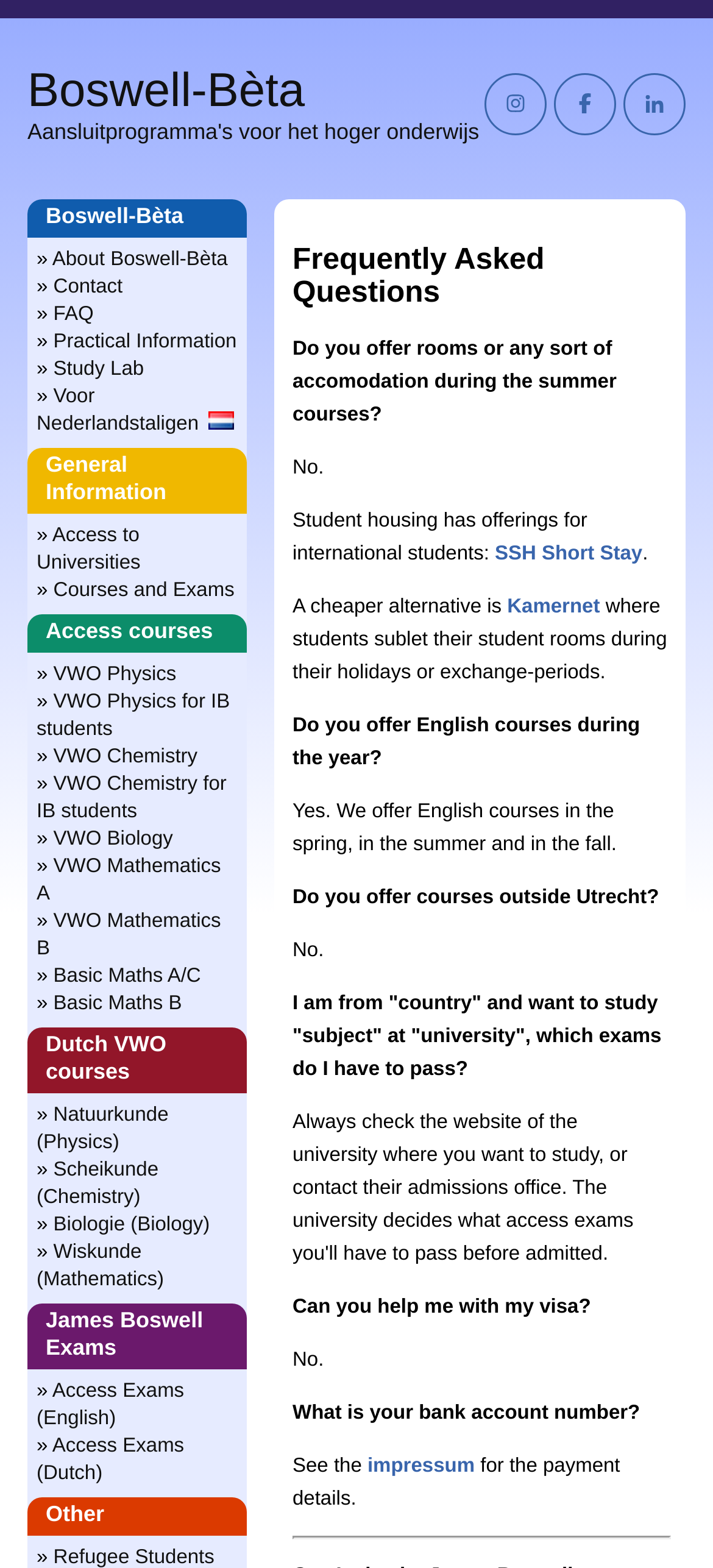What is the name of the program offering access courses?
Using the image as a reference, answer the question in detail.

The webpage has a heading 'Boswell-Bèta' which is linked to 'Aansluitprogramma's voor het hoger onderwijs', indicating that Boswell-Bèta is the program offering access courses.